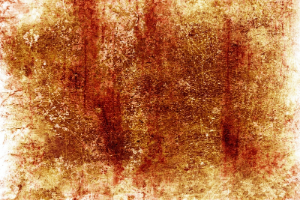What natural elements might the artwork symbolize?
With the help of the image, please provide a detailed response to the question.

The caption suggests that the artistic representation might symbolize themes of warmth and change, reminiscent of natural elements like rust or autumn foliage, implying that the artwork could be interpreted as representing these natural elements.